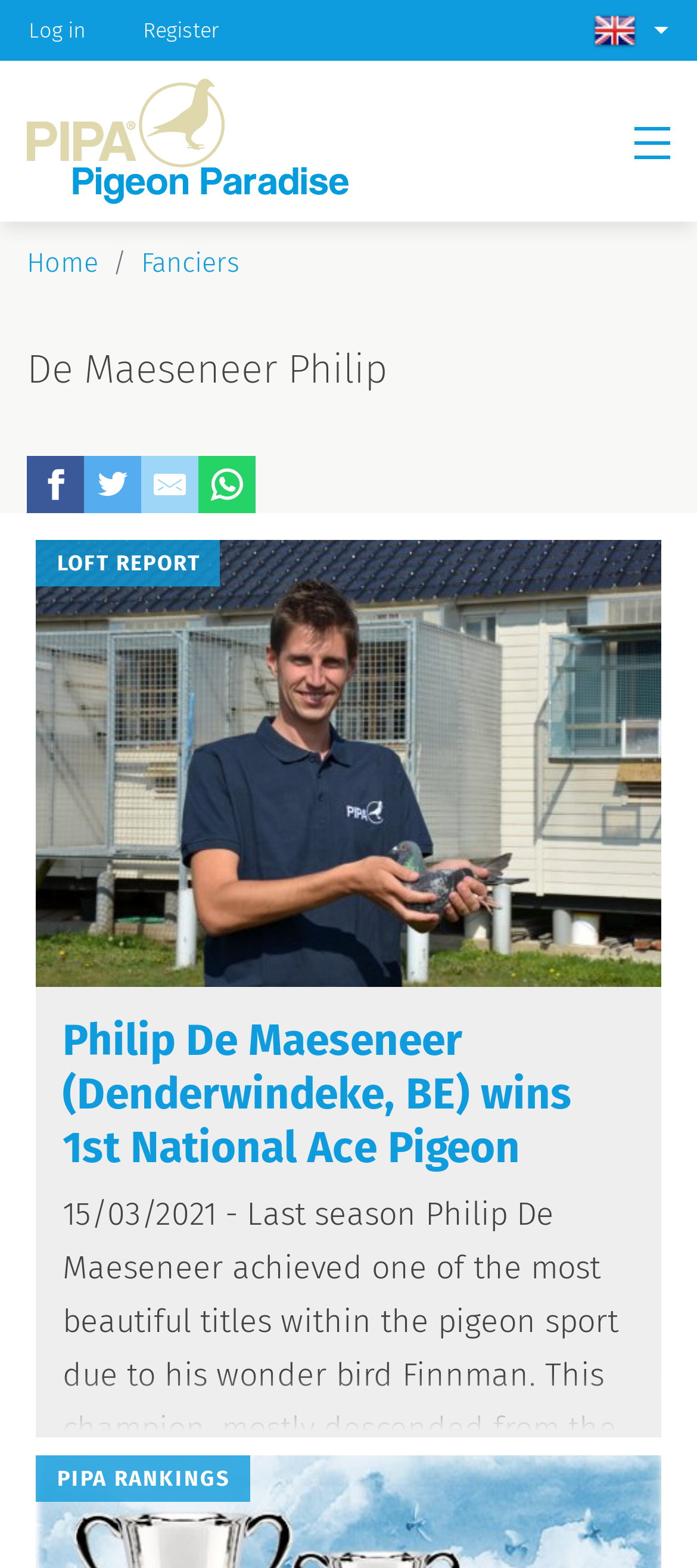How many images are there in the top section?
Please utilize the information in the image to give a detailed response to the question.

There are five images in the top section of the webpage, each associated with a link element. These images are located below the site header and above the breadcrumb navigation.